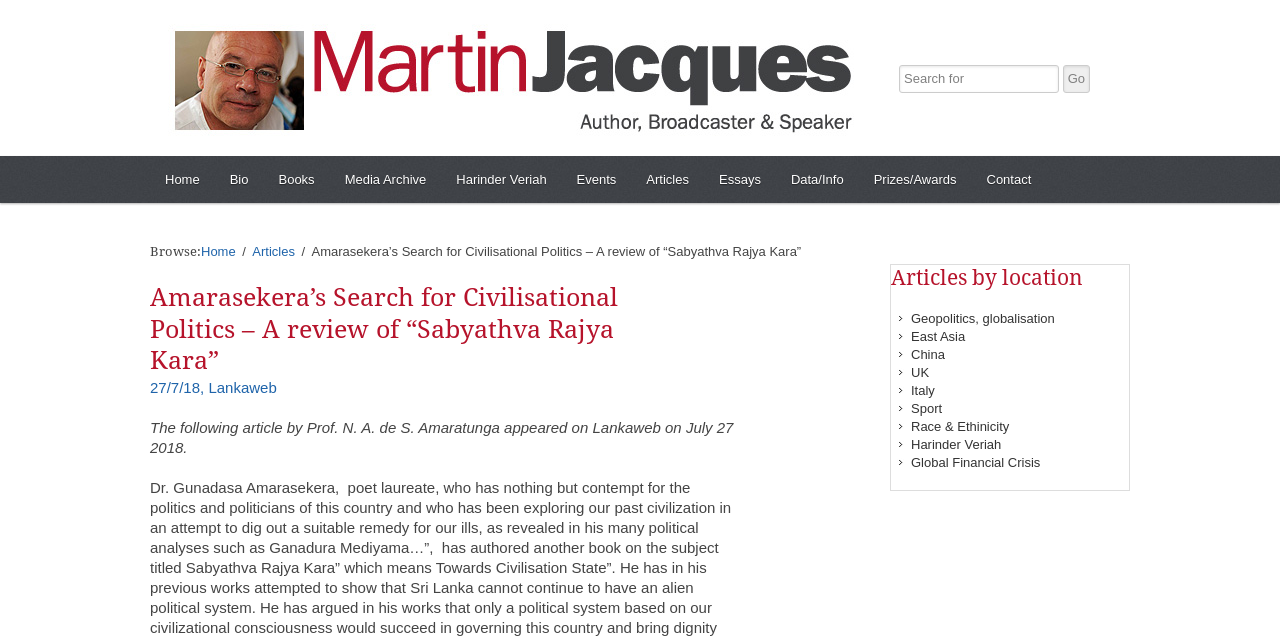Respond with a single word or phrase for the following question: 
What is the name of the website section that the article is located in?

Articles